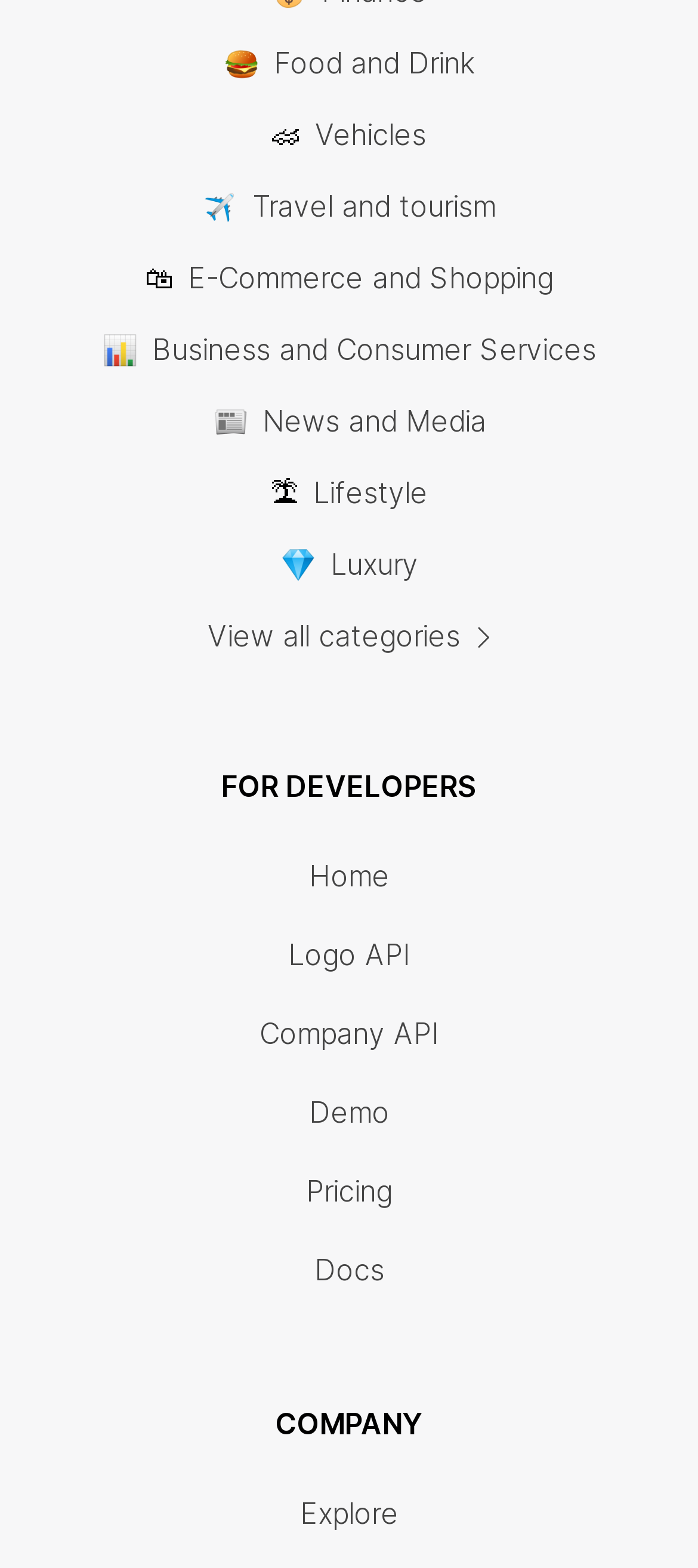Please mark the clickable region by giving the bounding box coordinates needed to complete this instruction: "Explore company".

[0.429, 0.949, 0.571, 0.981]